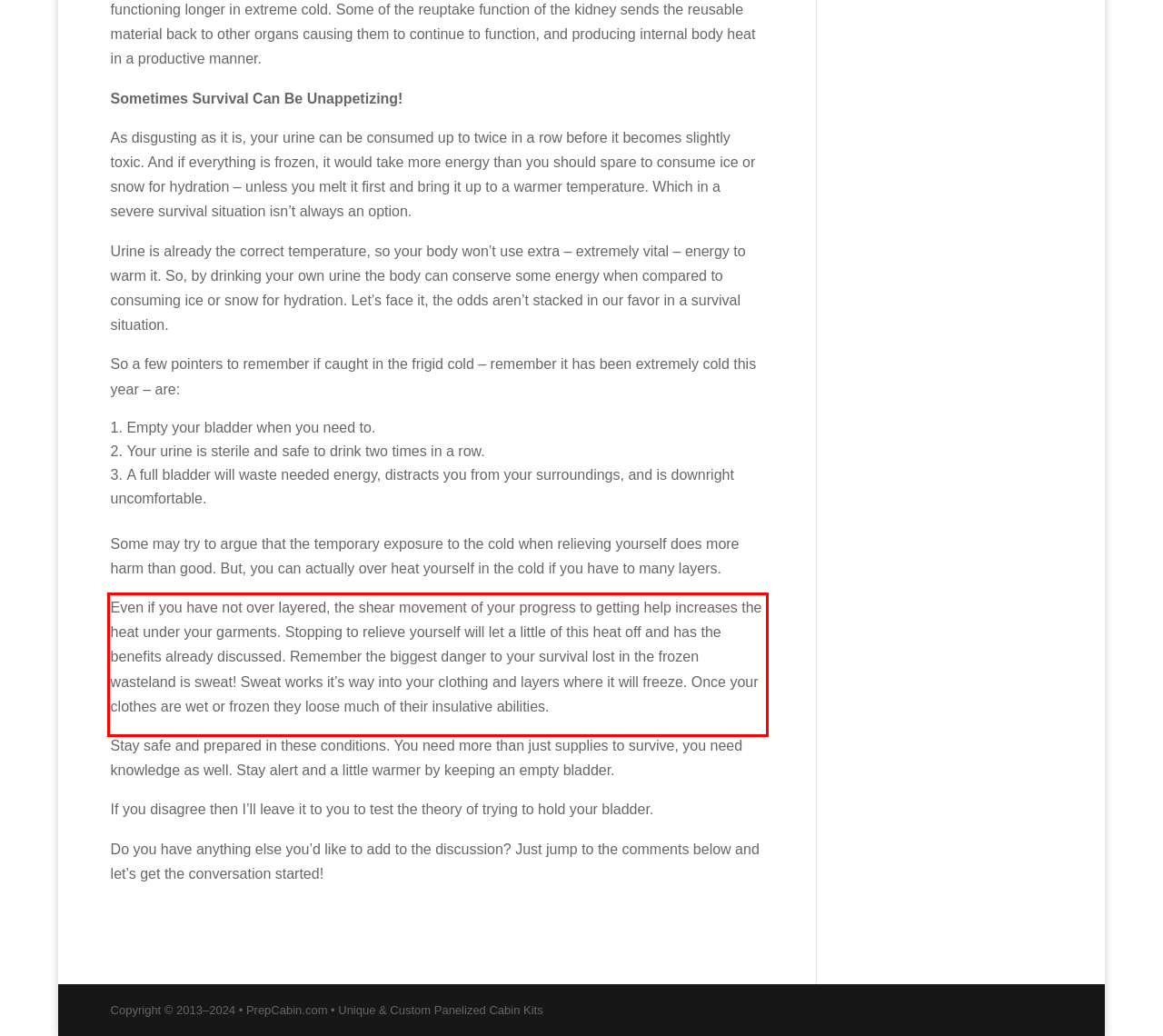Given the screenshot of a webpage, identify the red rectangle bounding box and recognize the text content inside it, generating the extracted text.

Even if you have not over layered, the shear movement of your progress to getting help increases the heat under your garments. Stopping to relieve yourself will let a little of this heat off and has the benefits already discussed. Remember the biggest danger to your survival lost in the frozen wasteland is sweat! Sweat works it’s way into your clothing and layers where it will freeze. Once your clothes are wet or frozen they loose much of their insulative abilities.